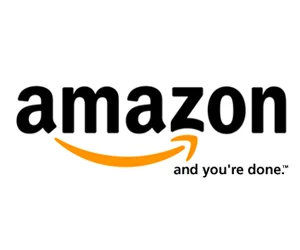Answer the question below in one word or phrase:
What is the brand name displayed in the logo?

Amazon